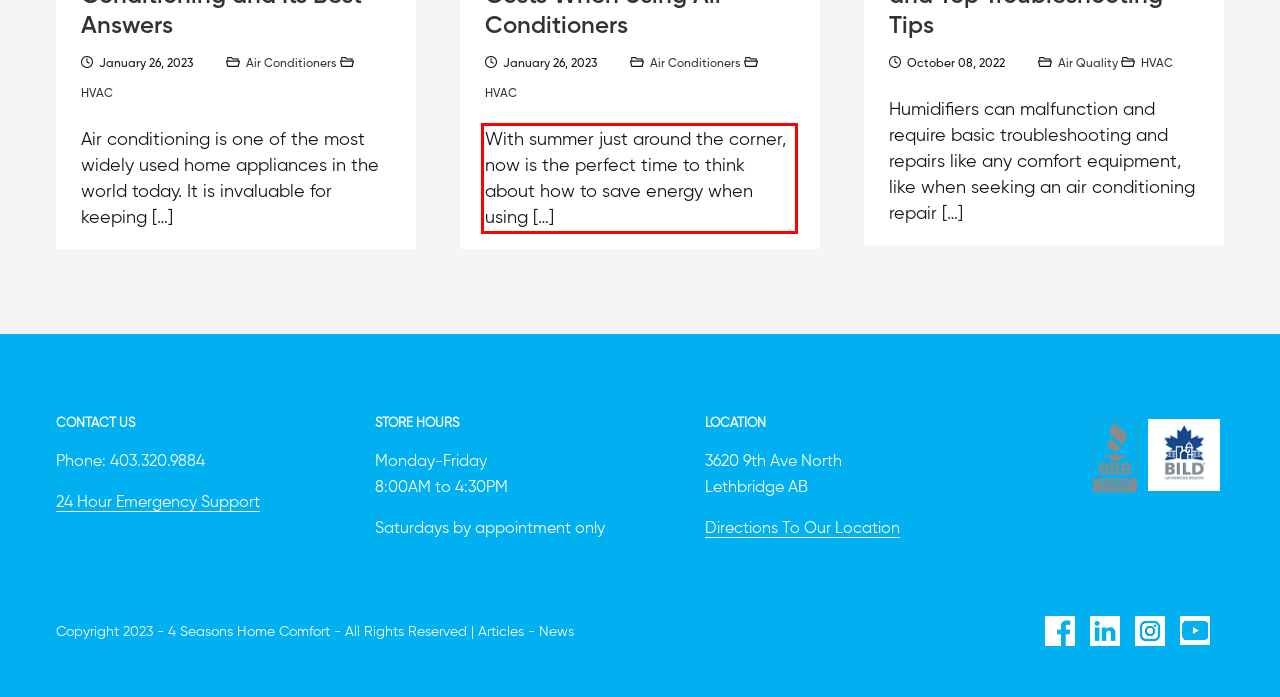Look at the webpage screenshot and recognize the text inside the red bounding box.

With summer just around the corner, now is the perfect time to think about how to save energy when using […]